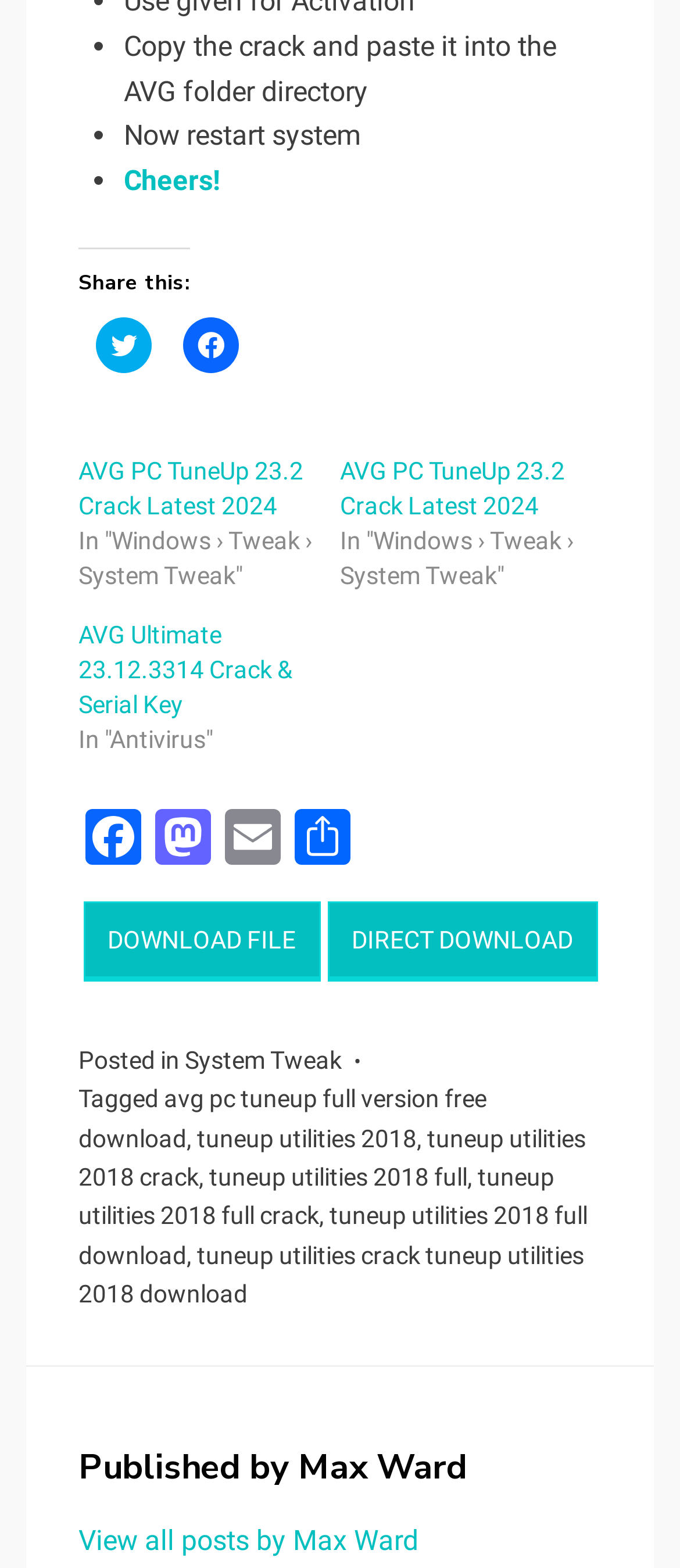Locate the bounding box coordinates of the region to be clicked to comply with the following instruction: "View as a list". The coordinates must be four float numbers between 0 and 1, in the form [left, top, right, bottom].

None